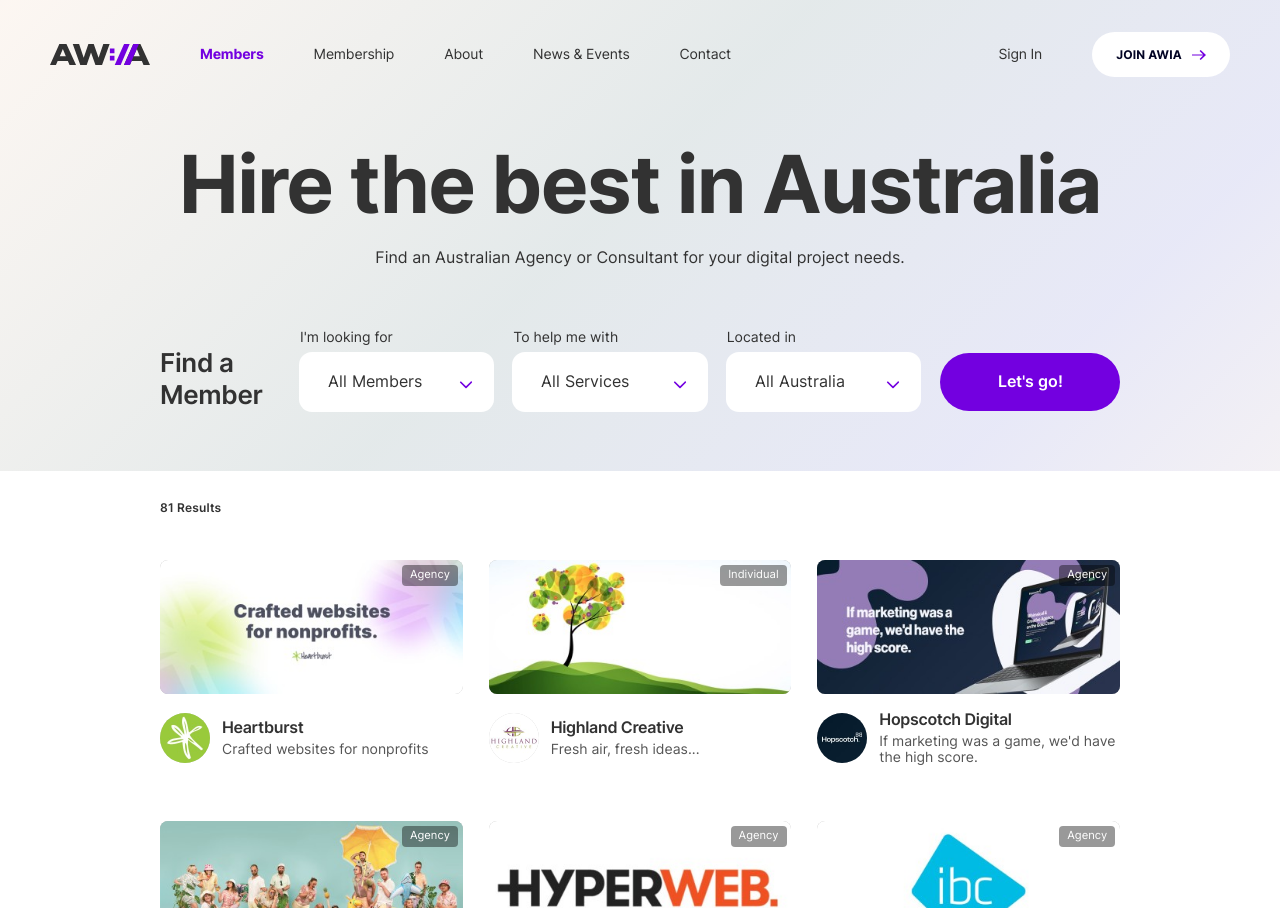Given the description "News & Events", determine the bounding box of the corresponding UI element.

[0.416, 0.049, 0.492, 0.071]